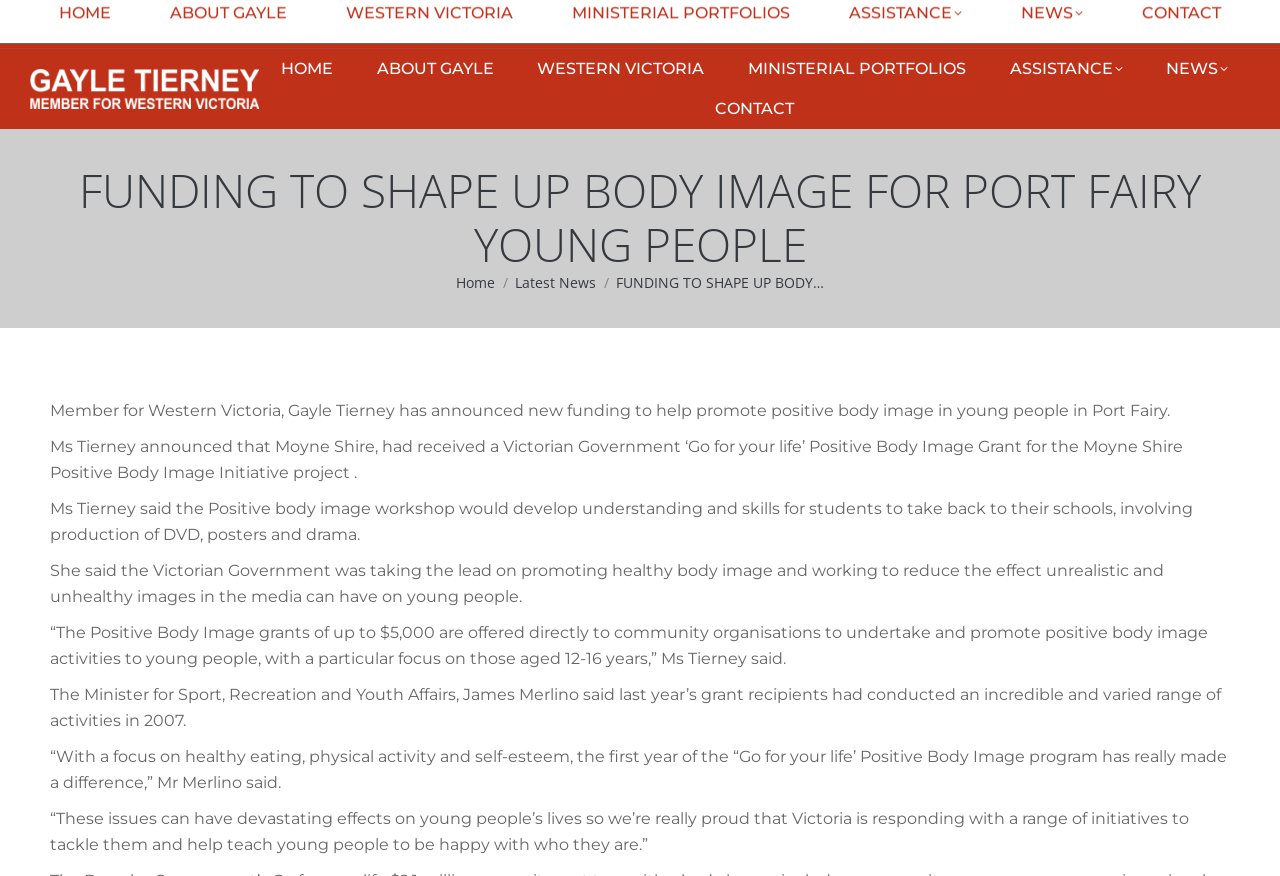Provide the bounding box coordinates for the UI element described in this sentence: "parent_node: Gayle Tierney". The coordinates should be four float values between 0 and 1, i.e., [left, top, right, bottom].

[0.023, 0.062, 0.203, 0.141]